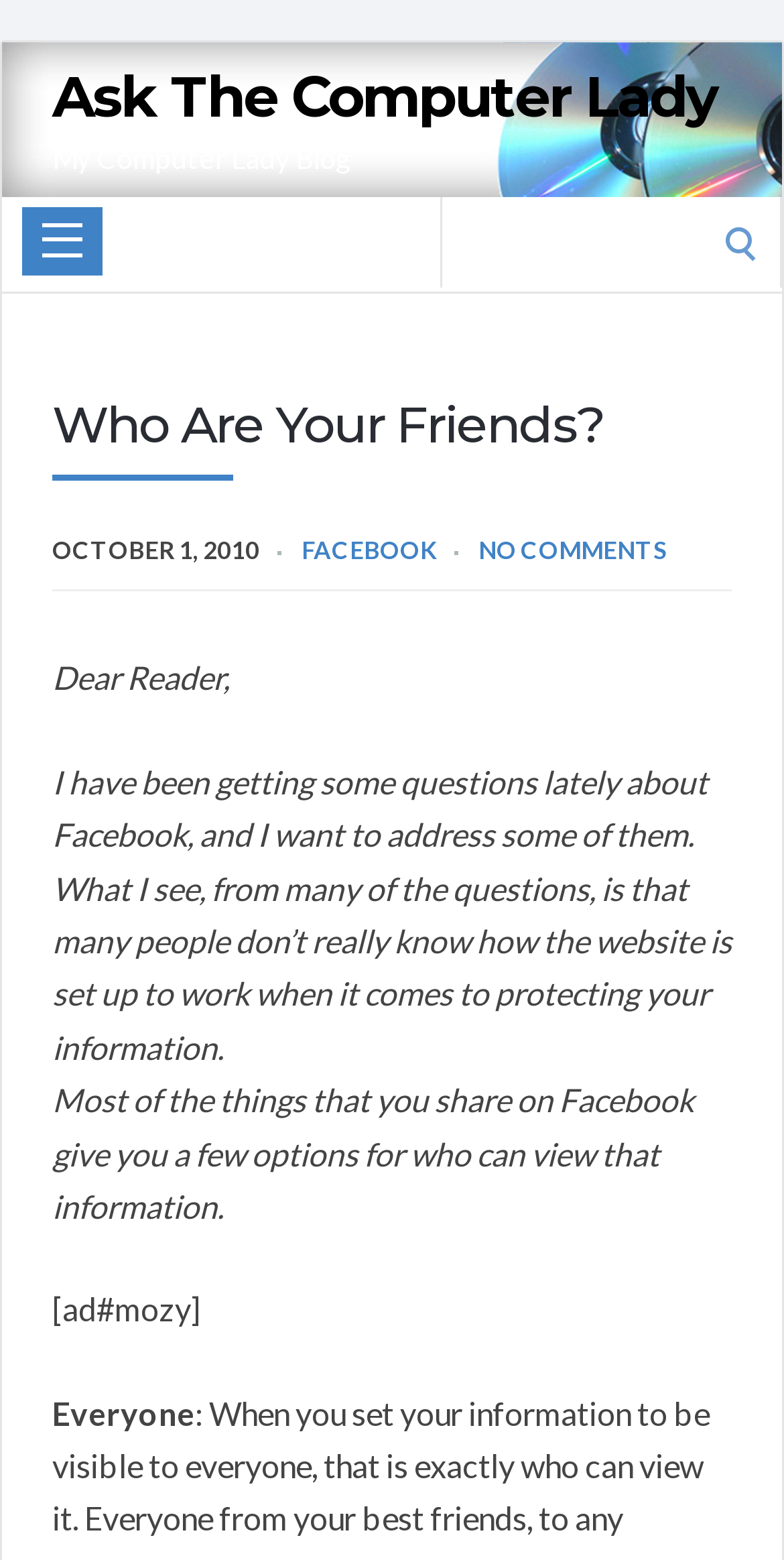What social media platform is mentioned in the article?
Look at the screenshot and respond with one word or a short phrase.

Facebook